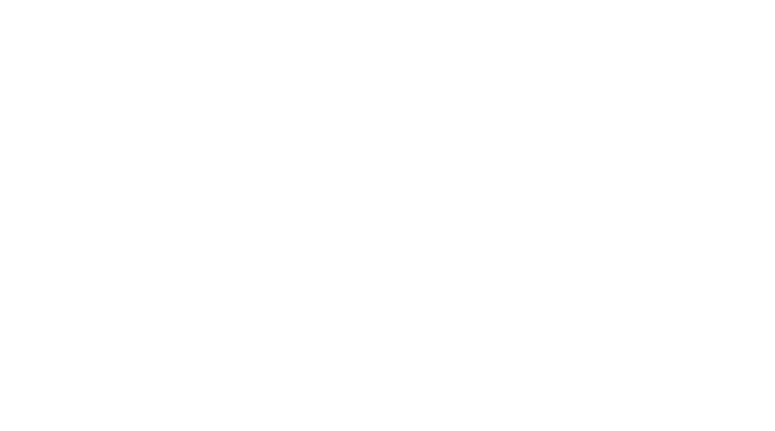Create a vivid and detailed description of the image.

The image depicts a symbolic representation of a camera, often associated with photography and capturing moments. It features a classic design, typically found in digital or vintage cameras, emphasizing the lens in the center, surrounded by a body silhouette. This icon commonly signifies options to view, upload, or share photos, making it fitting for a section dedicated to photography, such as a gallery or photo viewing area. The visual element's simplicity and clarity would effectively guide users in navigating through photo-related features on a website.